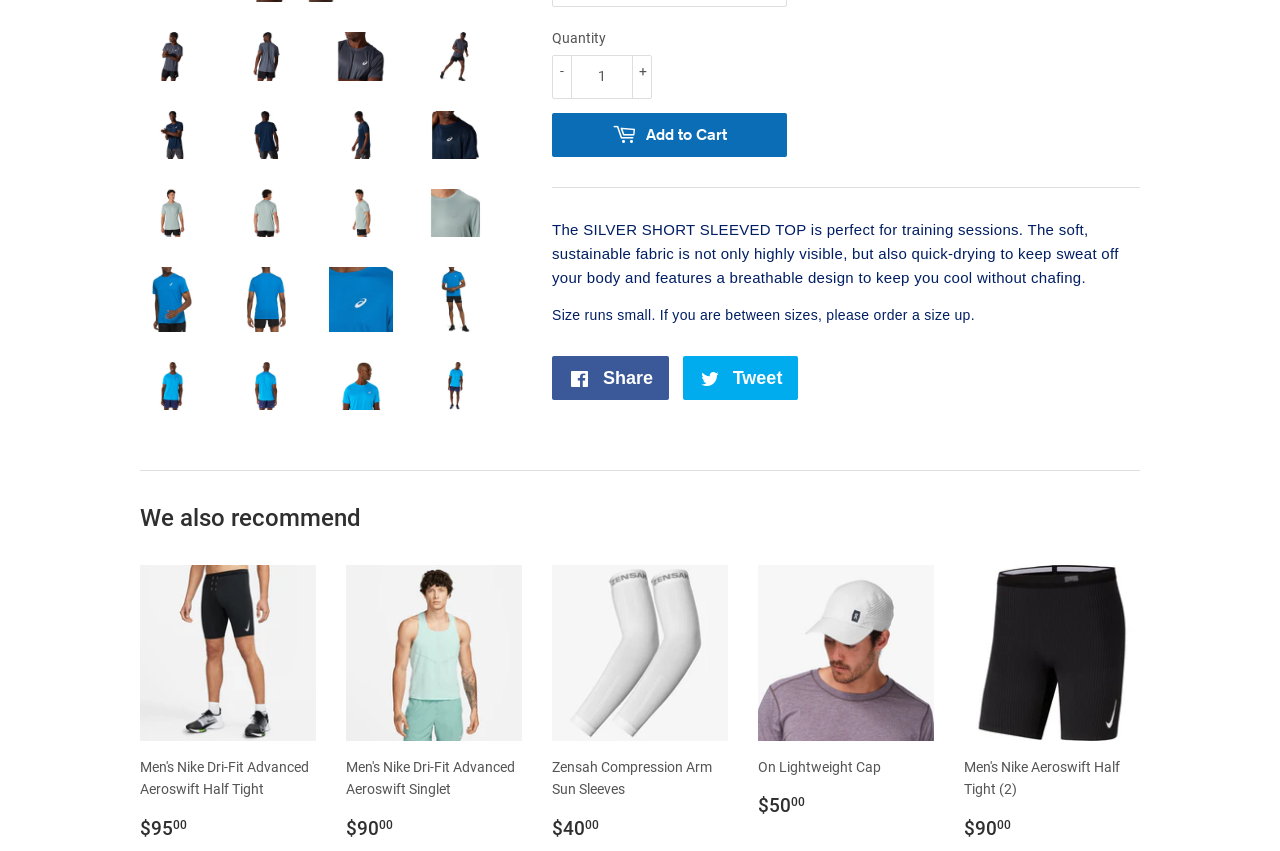Determine the bounding box coordinates of the UI element described by: "Tweet Tweet on Twitter".

[0.533, 0.418, 0.624, 0.47]